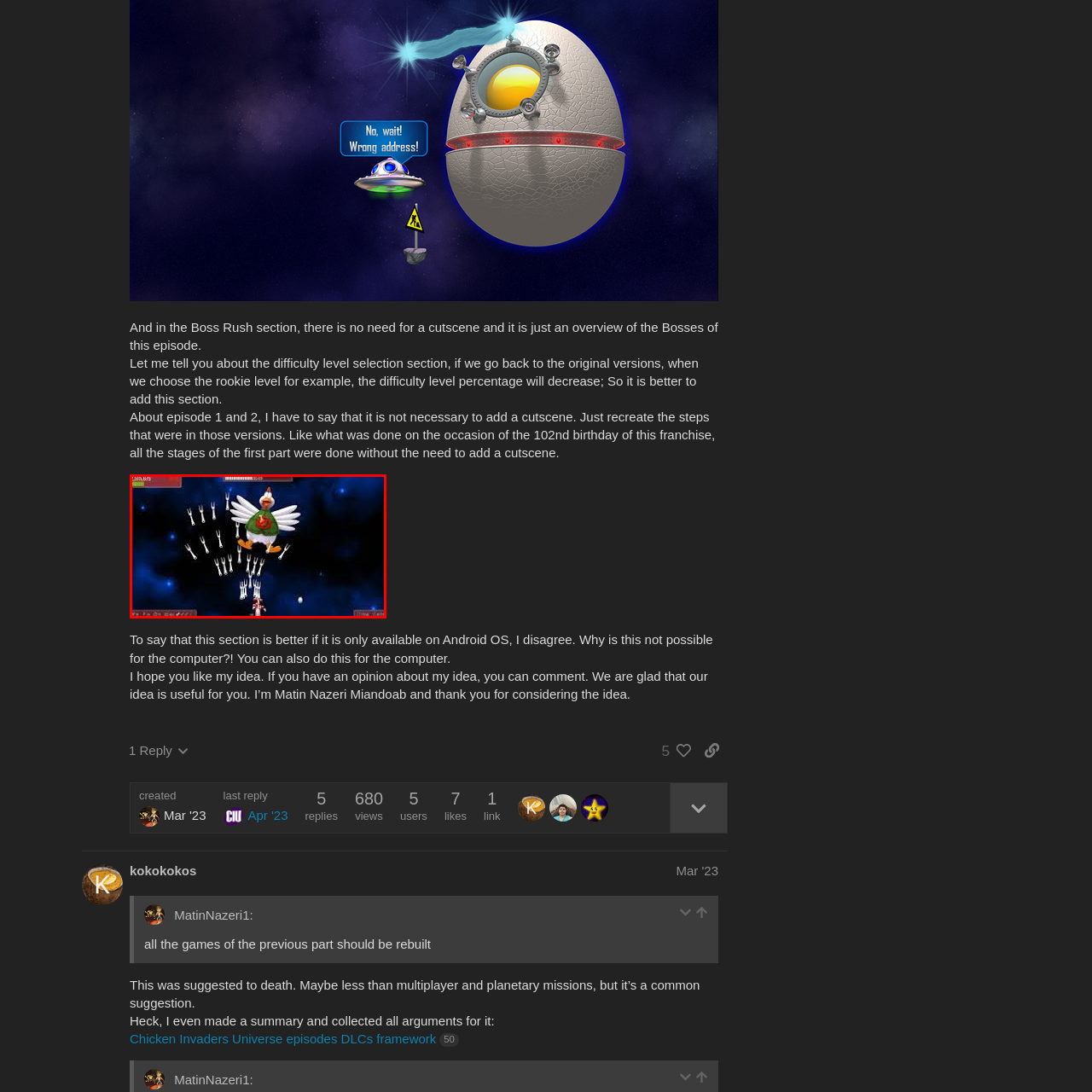Examine the segment of the image contained within the black box and respond comprehensively to the following question, based on the visual content: 
What is displayed at the top of the game interface?

Upon inspecting the image, I notice the game's interface at the top, which prominently displays the player's score, thereby enhancing the competitive atmosphere of the game.